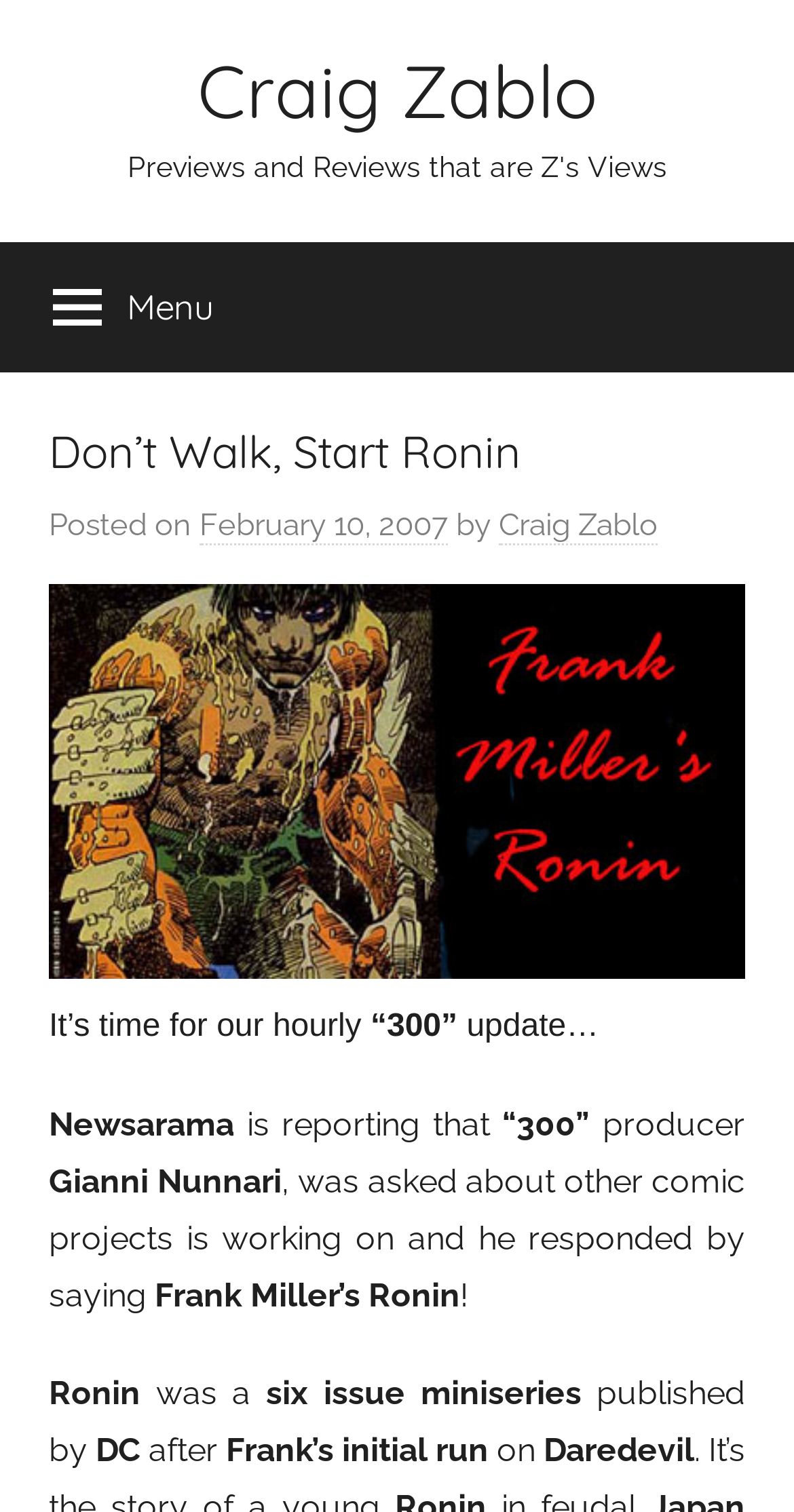Please answer the following question using a single word or phrase: What is the title of the comic project mentioned?

Frank Miller’s Ronin